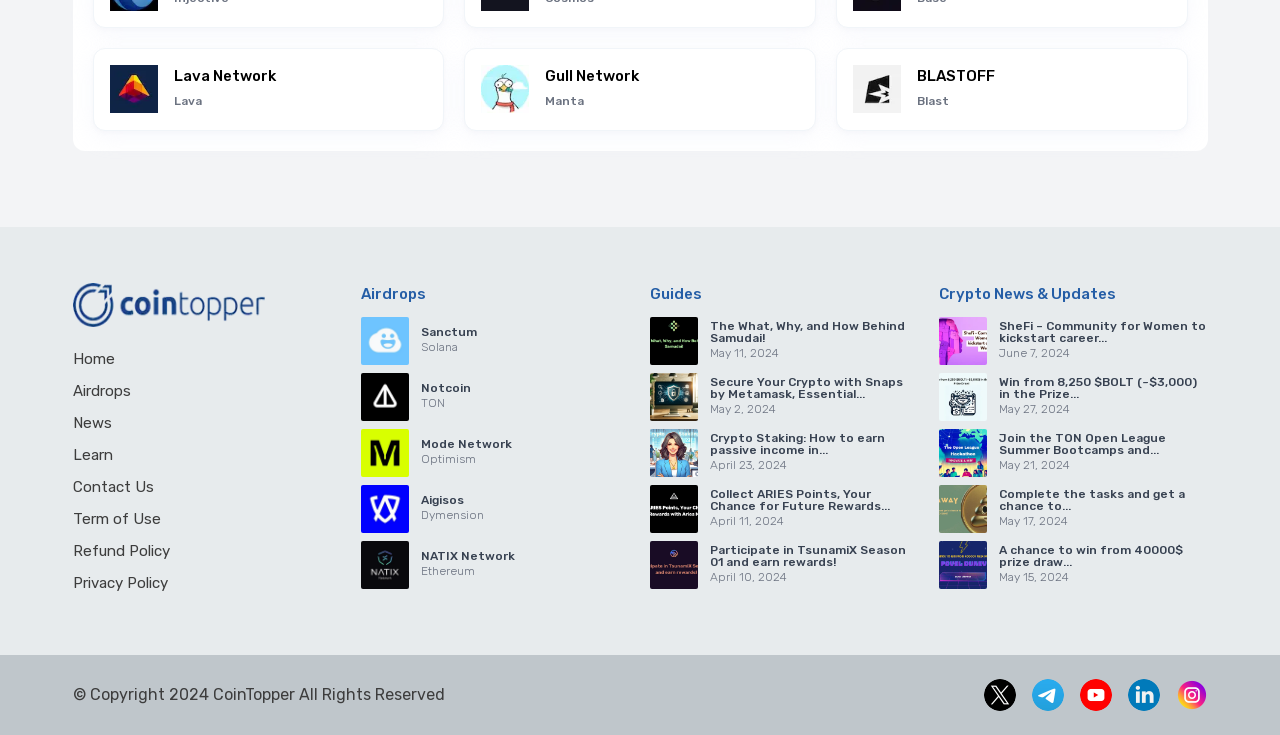Could you provide the bounding box coordinates for the portion of the screen to click to complete this instruction: "Click on Lava Network"?

[0.086, 0.089, 0.334, 0.155]